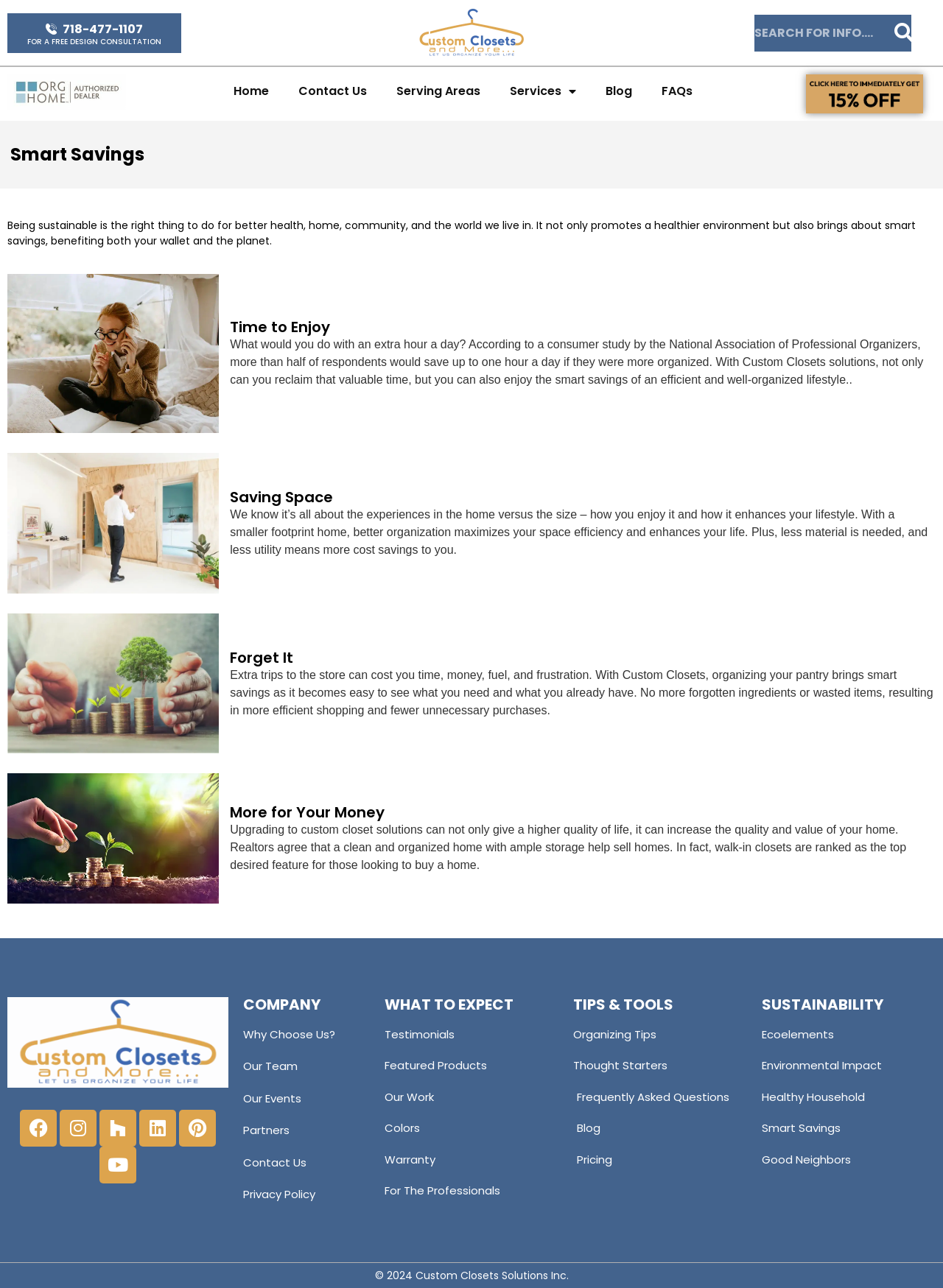Could you indicate the bounding box coordinates of the region to click in order to complete this instruction: "Get a free design consultation".

[0.016, 0.029, 0.184, 0.035]